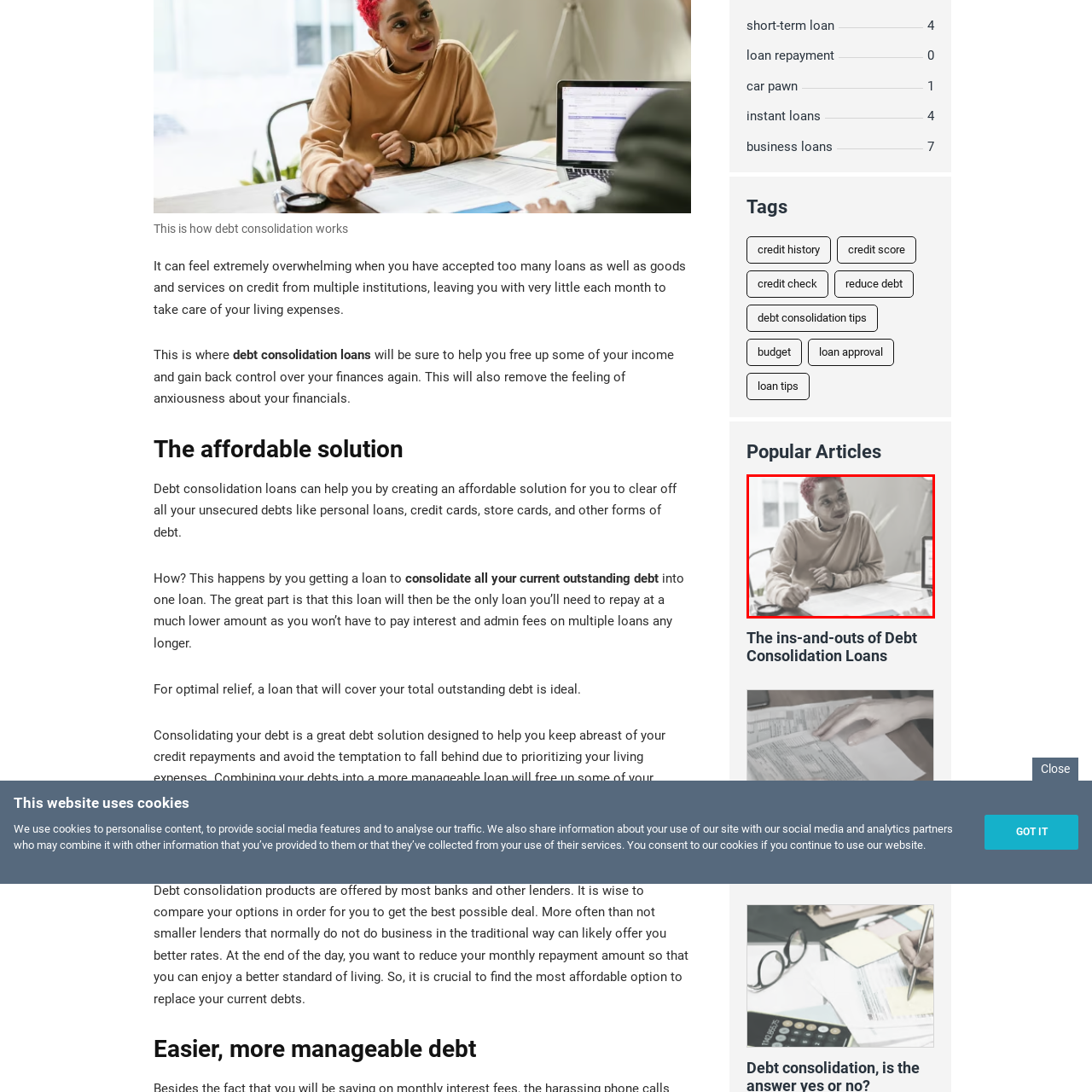Examine the image inside the red bounding box and deliver a thorough answer to the question that follows, drawing information from the image: What is on the table in the image?

The table in the image has papers and a magnifying glass on it, which hints at tasks related to reviewing financial options, such as loans or budgeting strategies, and suggests that the person is examining documents or financial information.